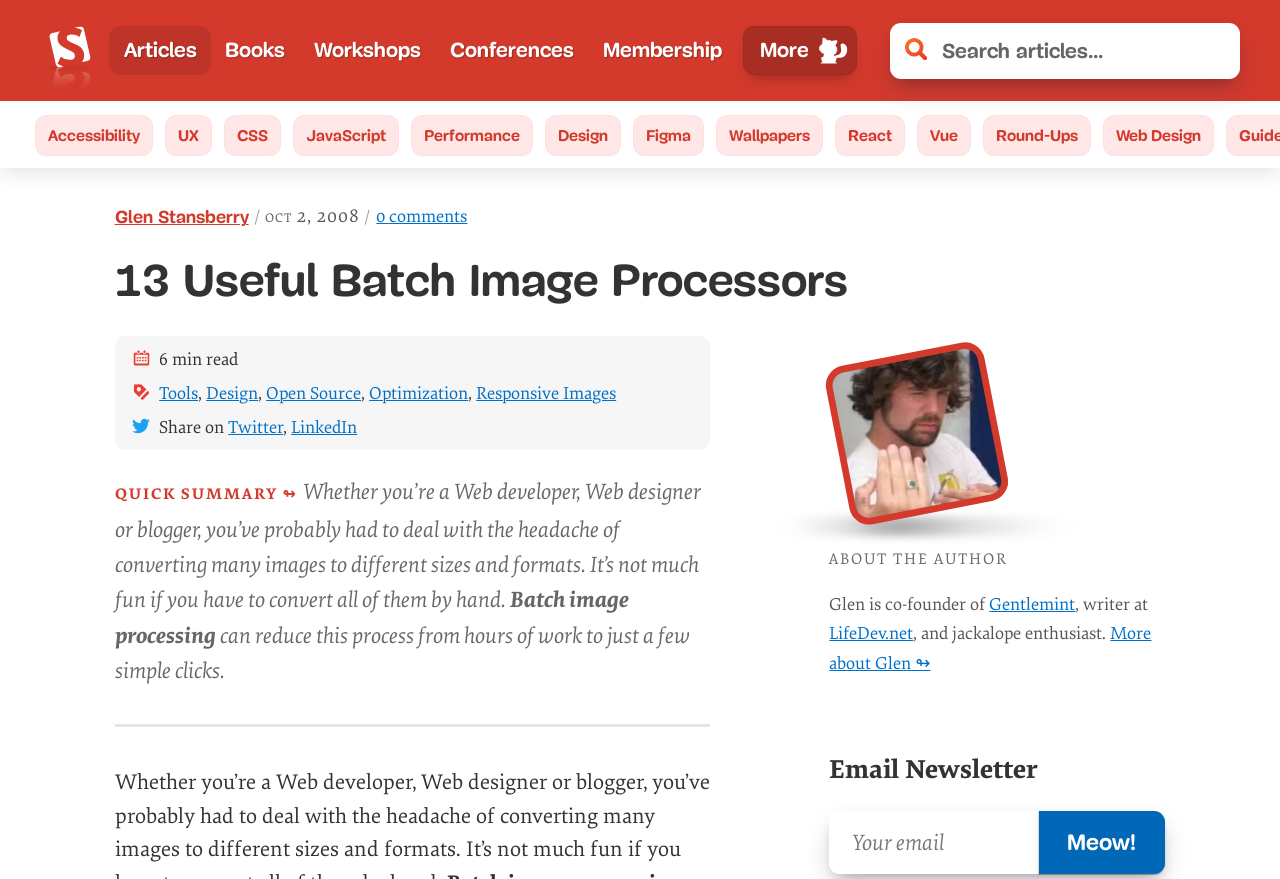What is the purpose of the 'Meow!' button?
Based on the visual content, answer with a single word or a brief phrase.

To submit email newsletter